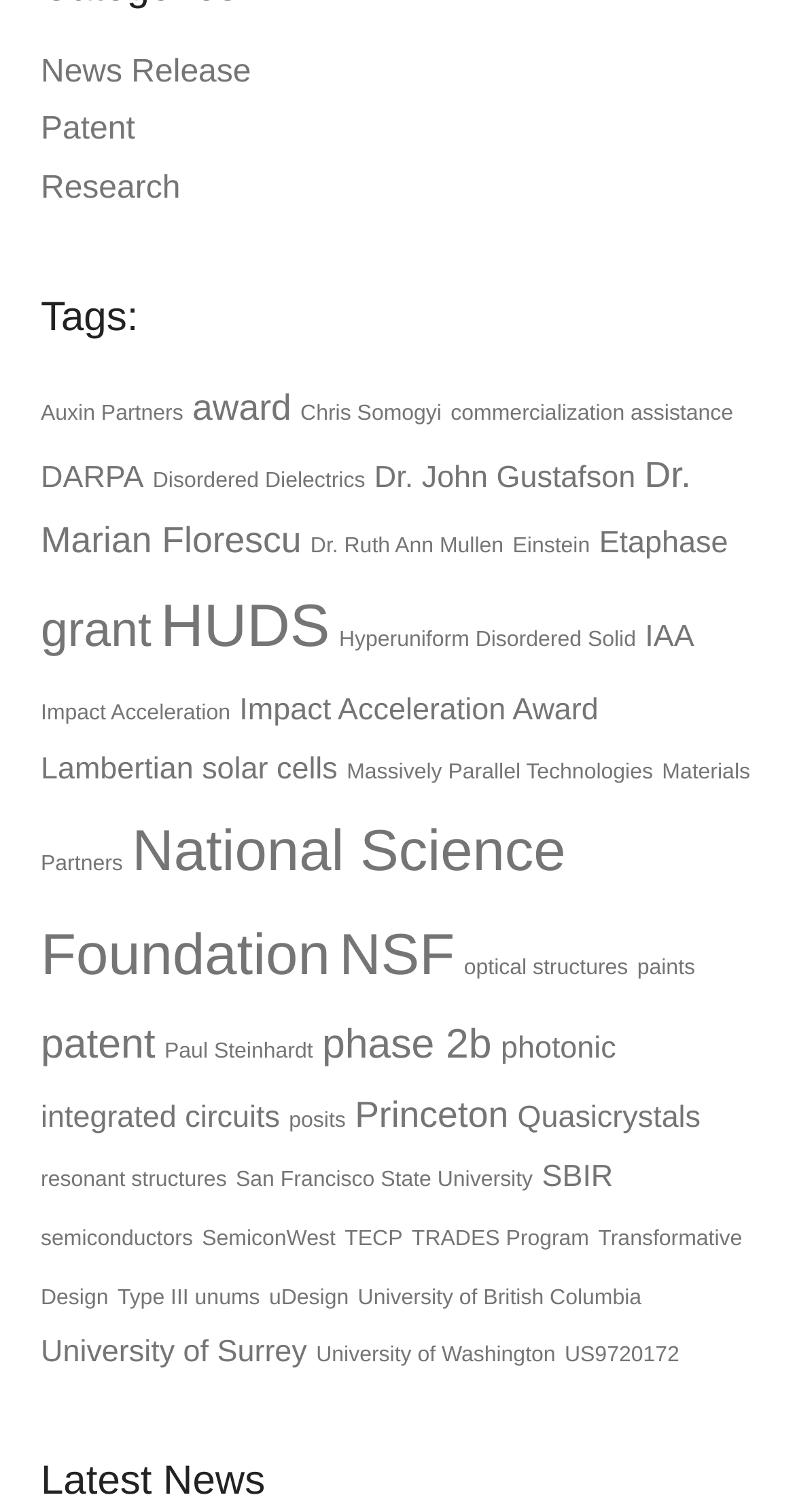Please answer the following question using a single word or phrase: 
What is the first link on the webpage?

News Release